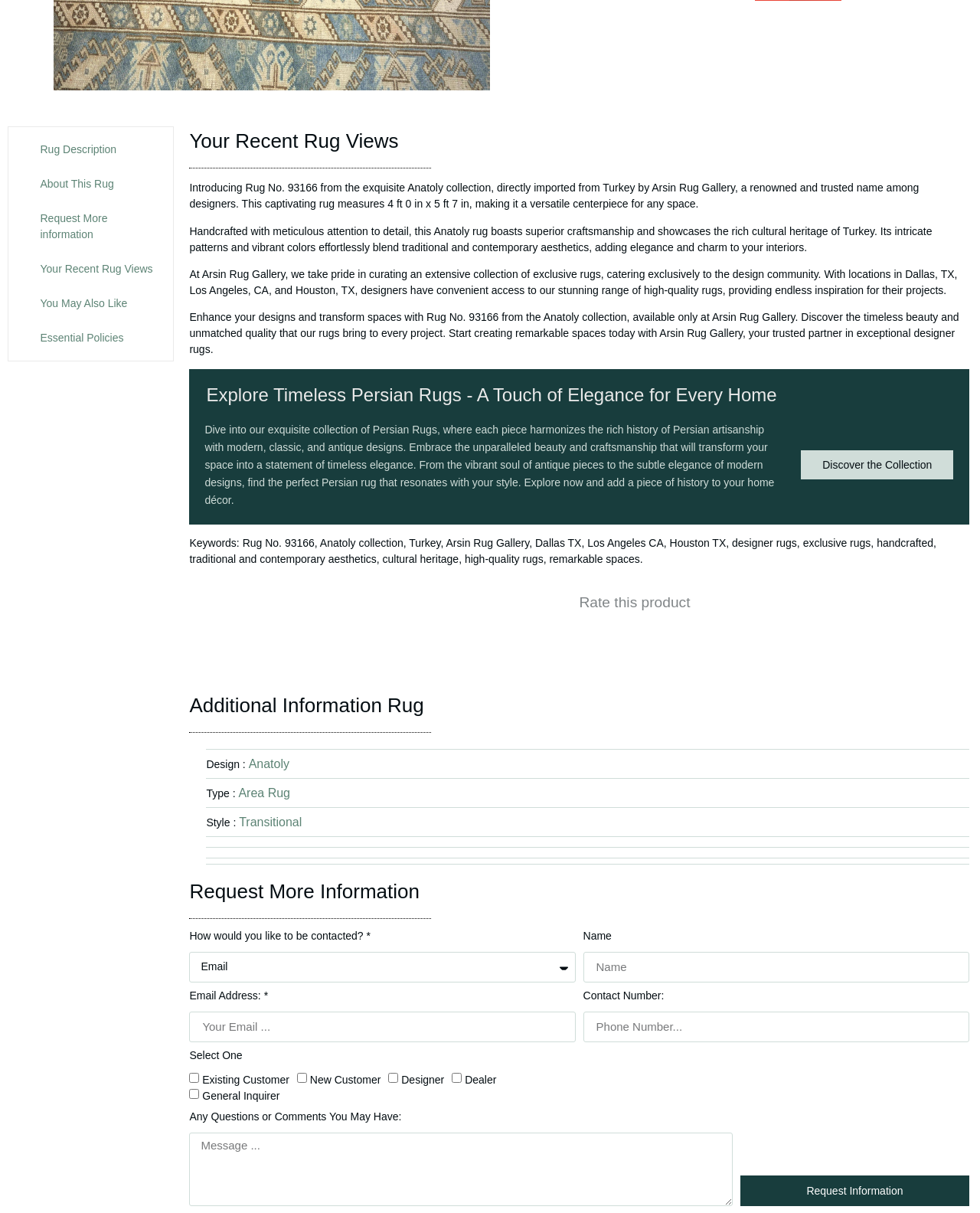Specify the bounding box coordinates of the area to click in order to execute this command: 'Request more information'. The coordinates should consist of four float numbers ranging from 0 to 1, and should be formatted as [left, top, right, bottom].

[0.023, 0.174, 0.162, 0.2]